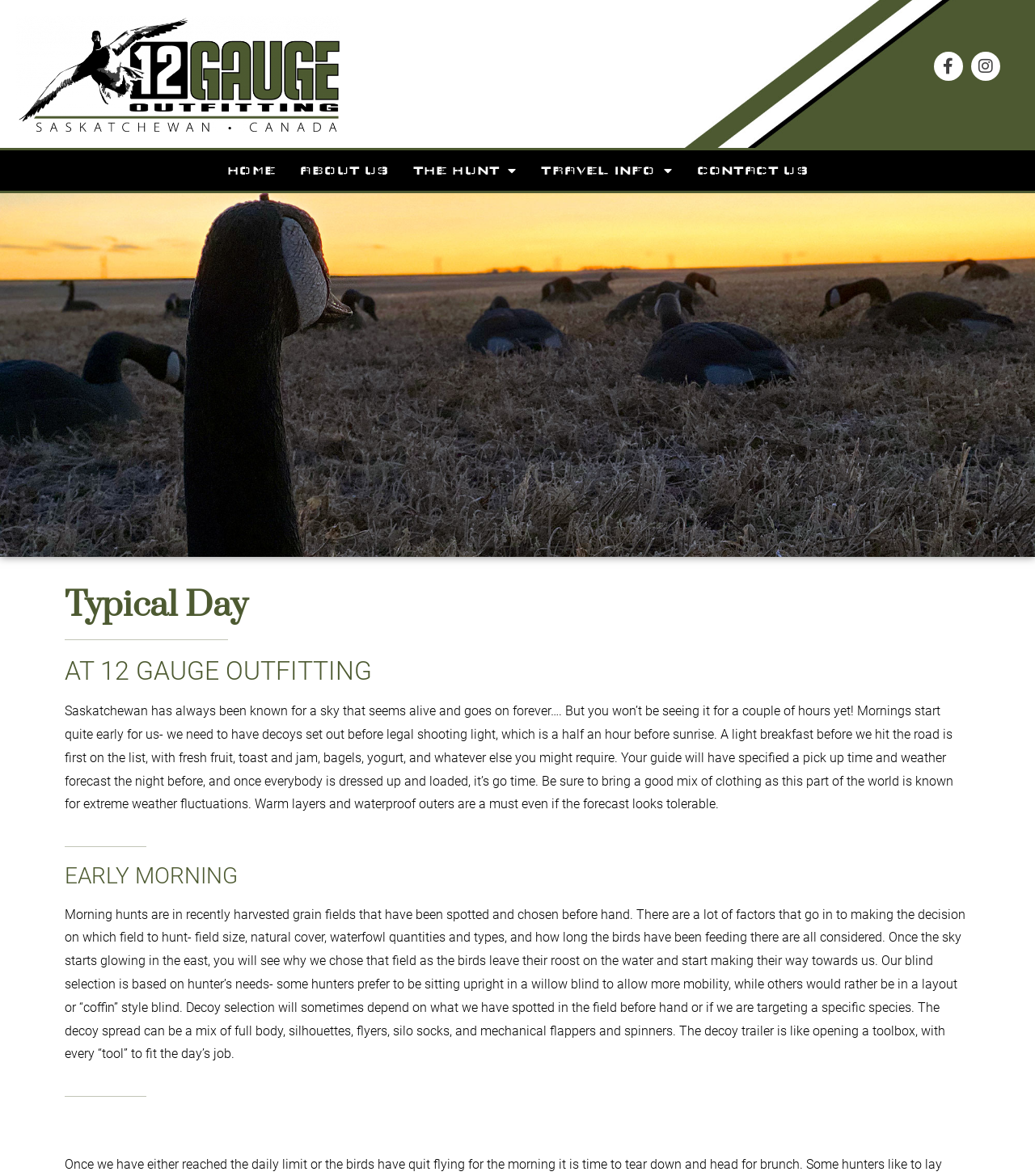What is the typical morning routine for hunters?
Please provide a single word or phrase in response based on the screenshot.

Early breakfast and setting up decoys